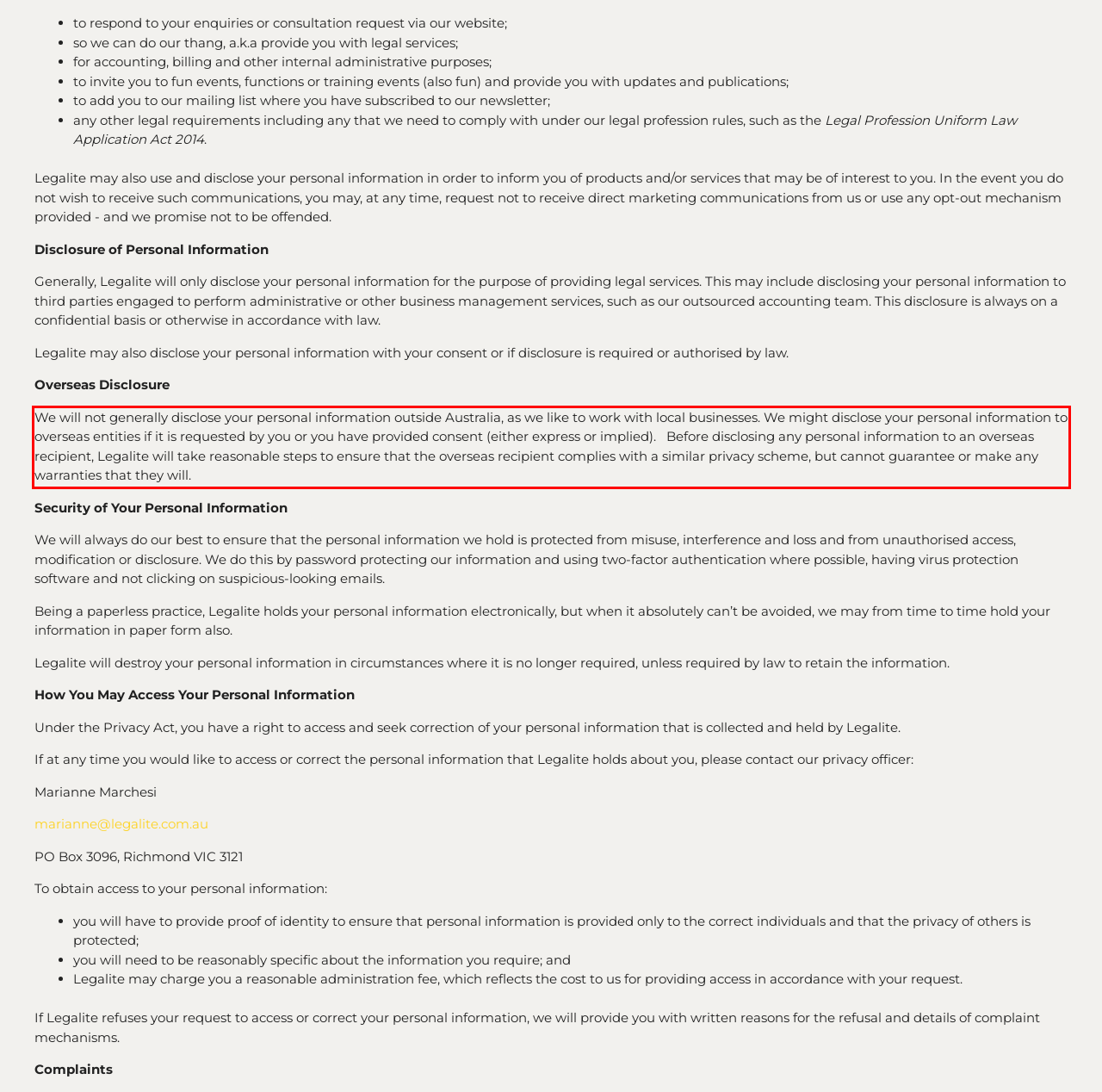Identify and transcribe the text content enclosed by the red bounding box in the given screenshot.

We will not generally disclose your personal information outside Australia, as we like to work with local businesses. We might disclose your personal information to overseas entities if it is requested by you or you have provided consent (either express or implied). Before disclosing any personal information to an overseas recipient, Legalite will take reasonable steps to ensure that the overseas recipient complies with a similar privacy scheme, but cannot guarantee or make any warranties that they will.